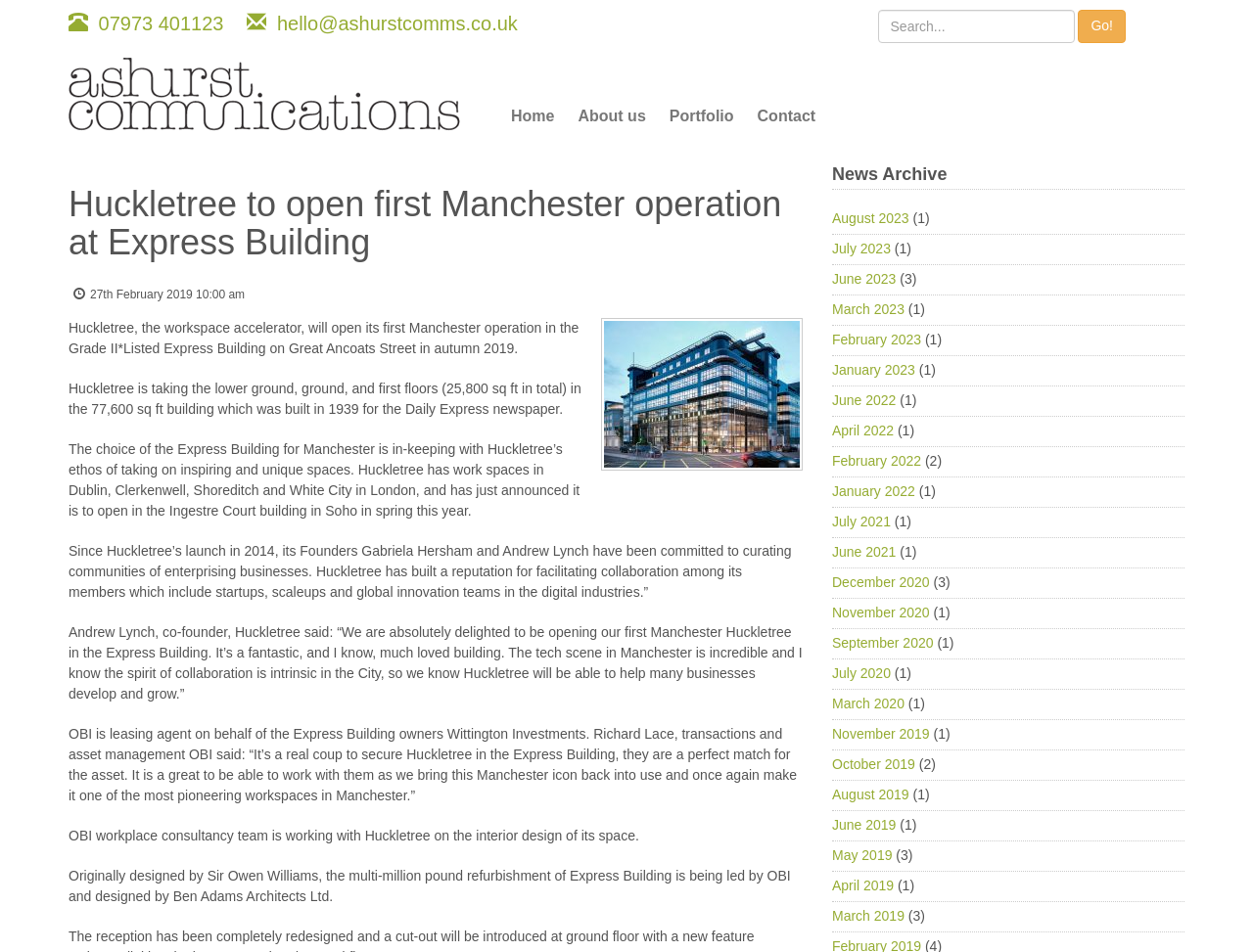Please reply to the following question using a single word or phrase: 
What is Huckletree opening in Manchester?

Workspace operation